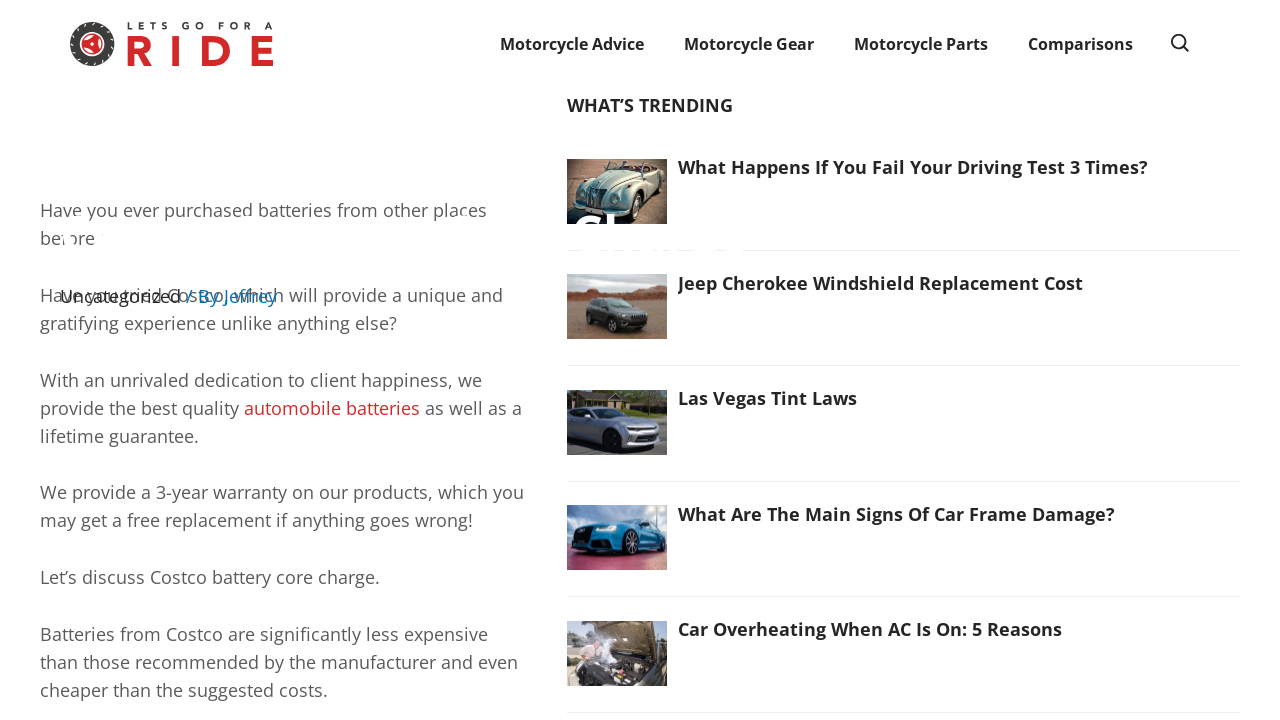Kindly determine the bounding box coordinates for the area that needs to be clicked to execute this instruction: "Search for something".

[0.909, 0.038, 0.932, 0.084]